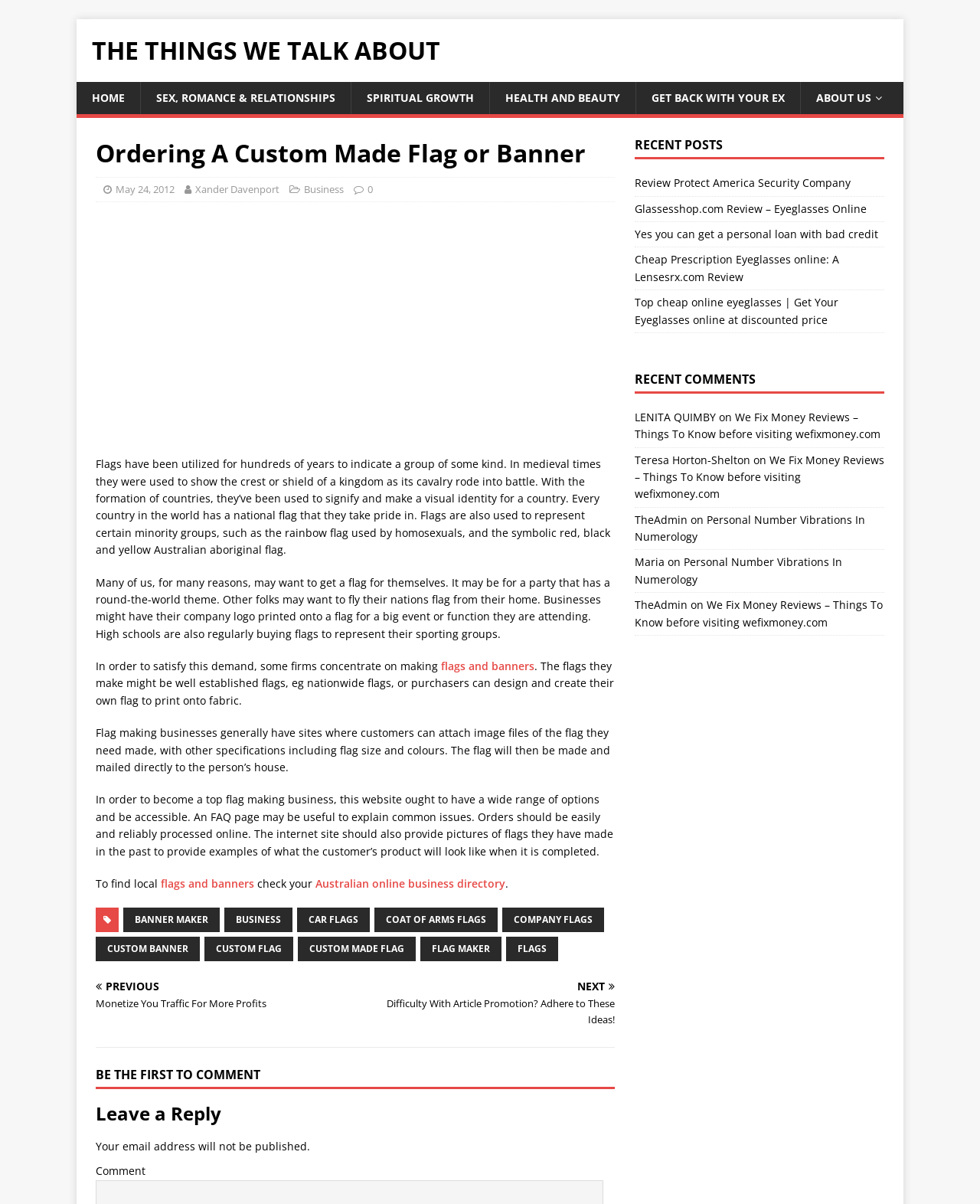Pinpoint the bounding box coordinates of the area that must be clicked to complete this instruction: "Click on the 'CUSTOM MADE FLAG' link".

[0.304, 0.778, 0.424, 0.799]